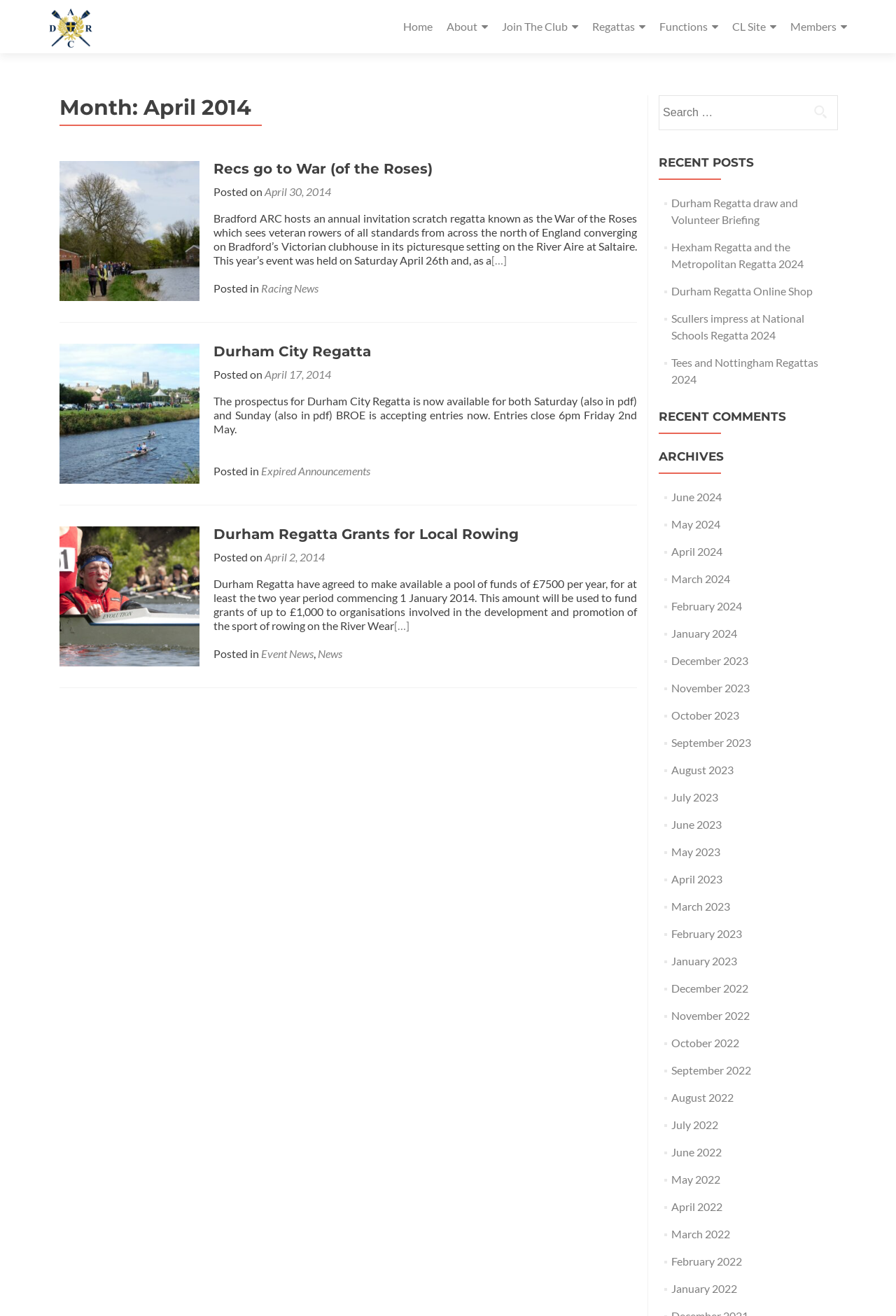What is the name of the rowing club?
Please use the visual content to give a single word or phrase answer.

Durham Amateur Rowing Club